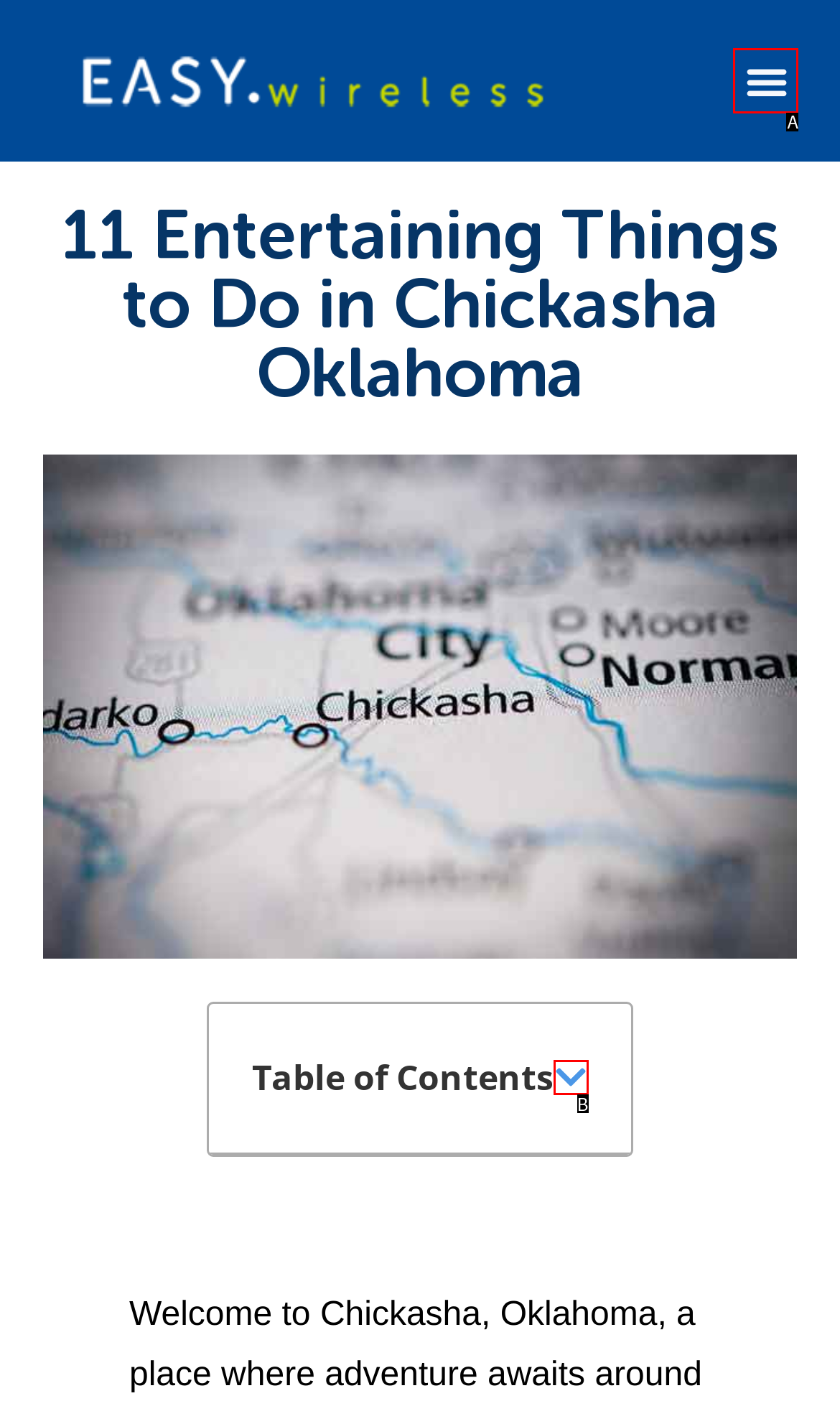Identify the HTML element that matches the description: Menu. Provide the letter of the correct option from the choices.

A